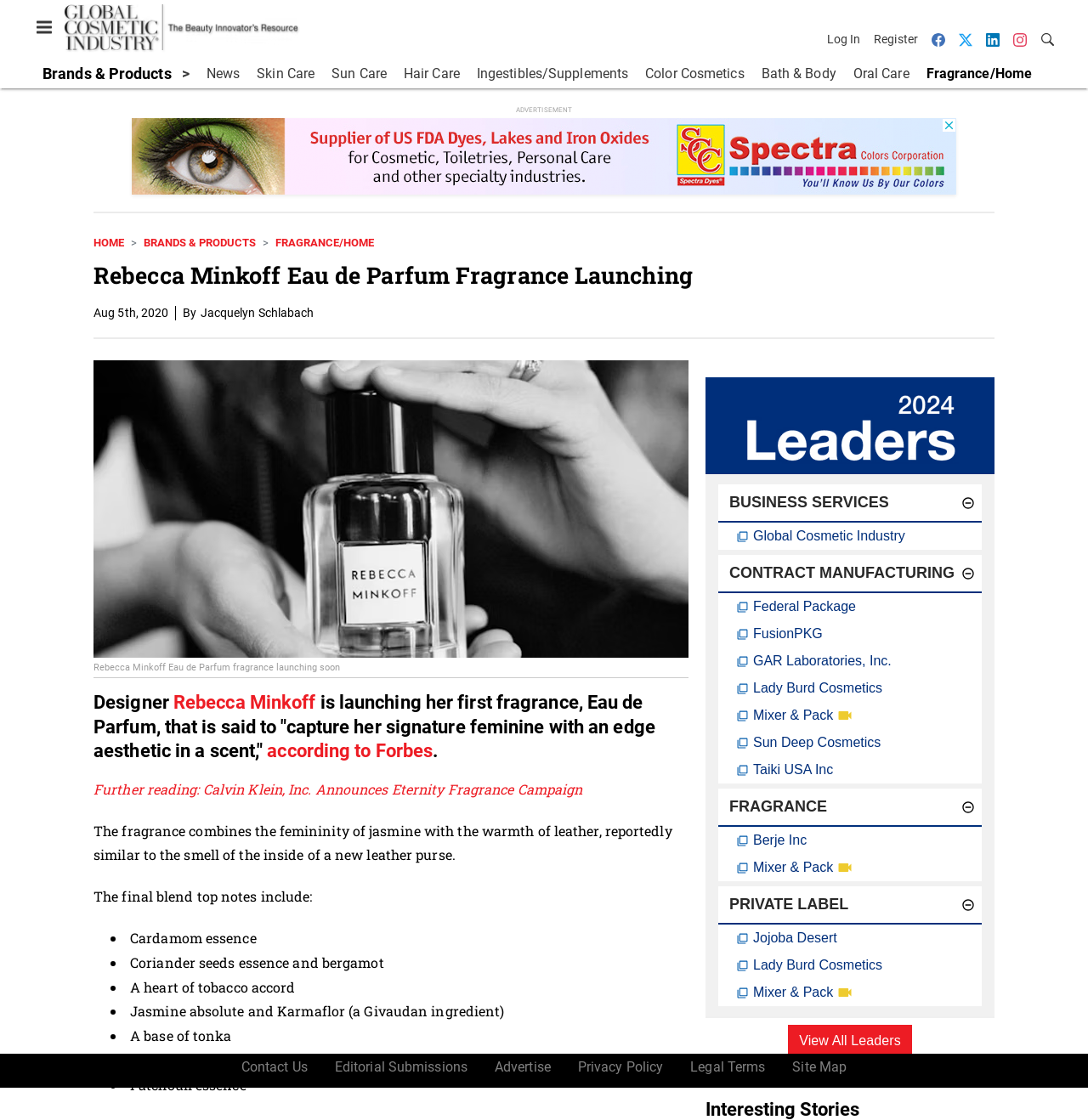Identify the bounding box for the UI element described as: "2024 Directory of Suppliers". Ensure the coordinates are four float numbers between 0 and 1, formatted as [left, top, right, bottom].

[0.125, 0.273, 0.204, 0.298]